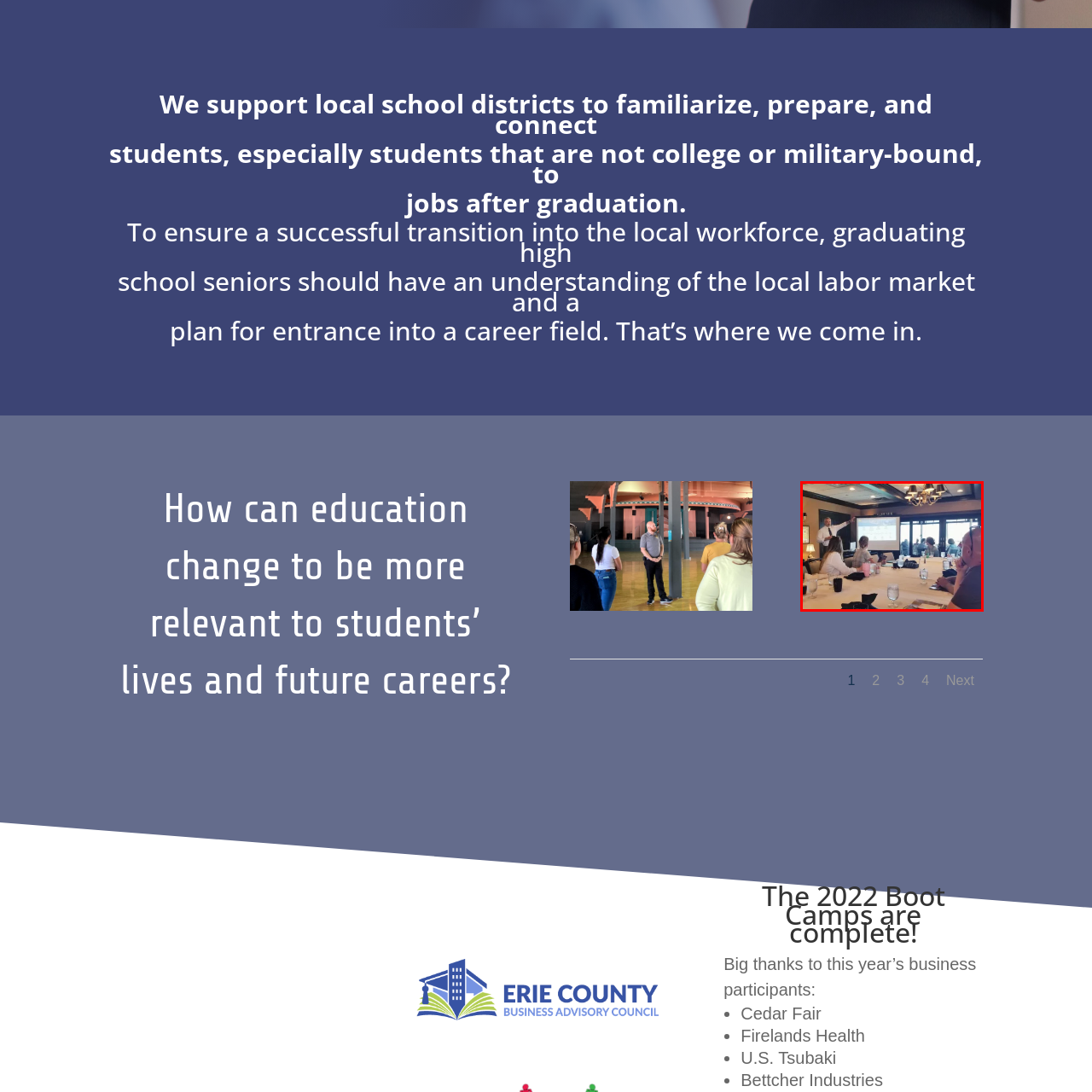What is on the table? Look at the image outlined by the red bounding box and provide a succinct answer in one word or a brief phrase.

Glasses of water